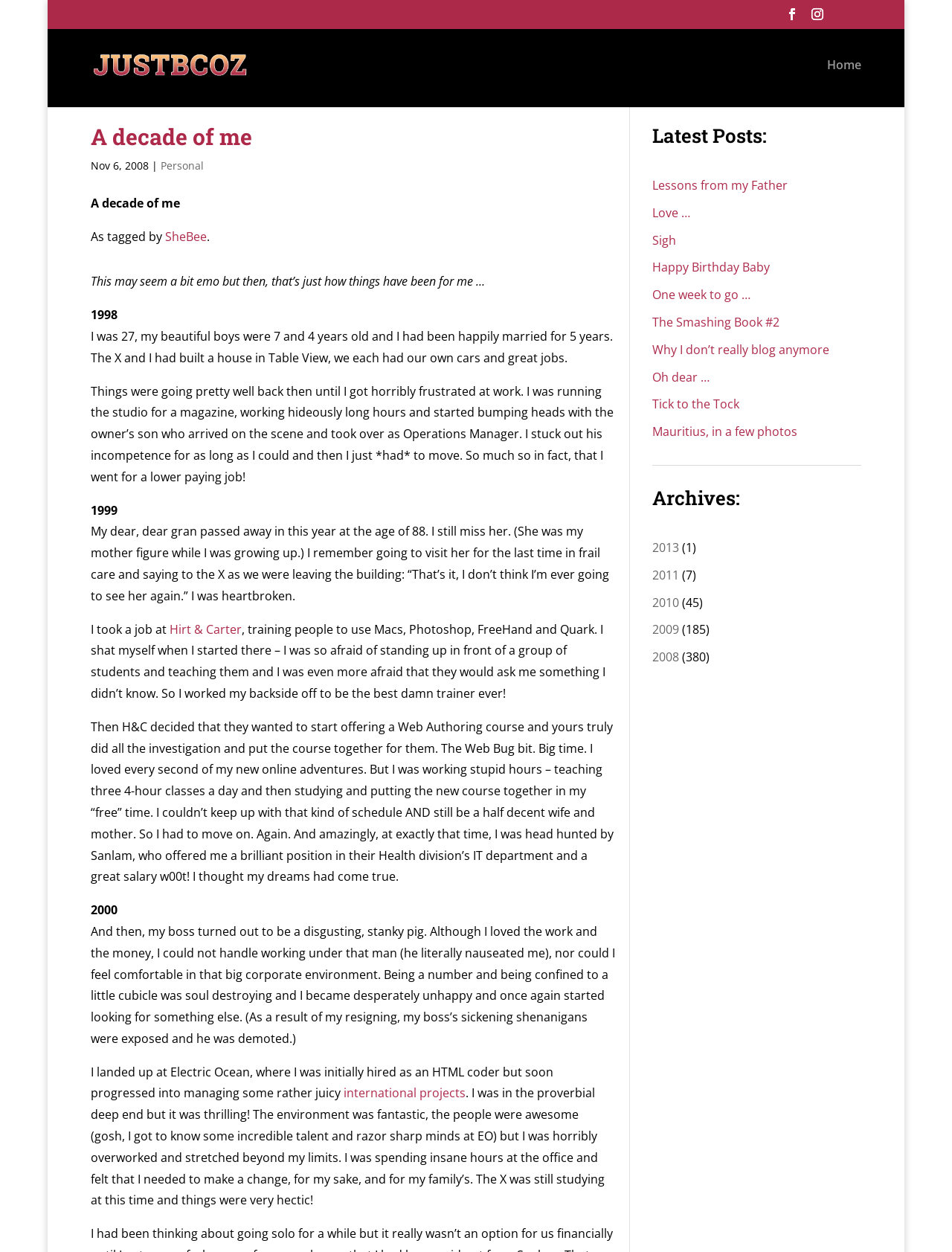Identify and provide the bounding box coordinates of the UI element described: "Residential". The coordinates should be formatted as [left, top, right, bottom], with each number being a float between 0 and 1.

None